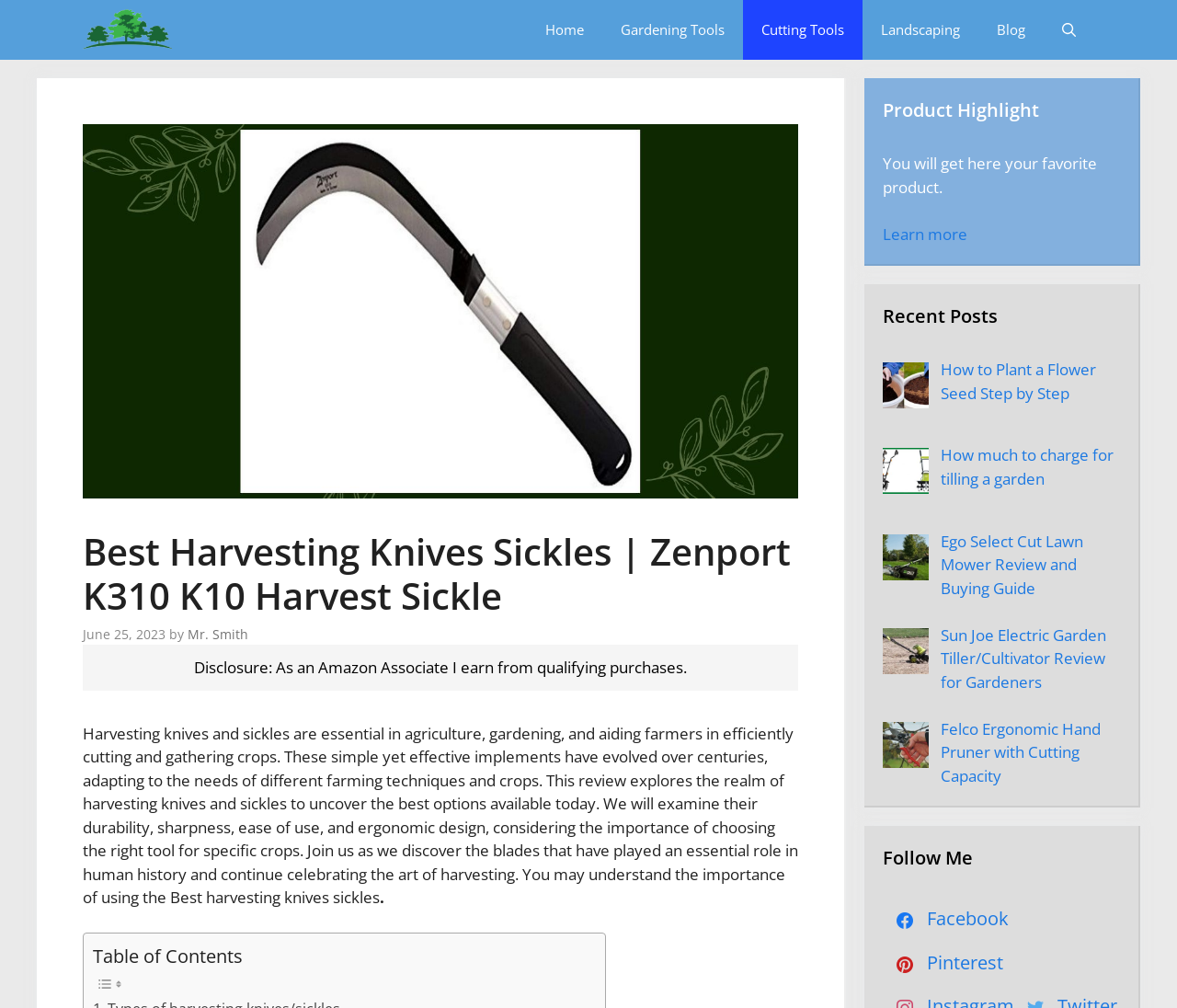Give a short answer using one word or phrase for the question:
How many recent posts are listed on the webpage?

5